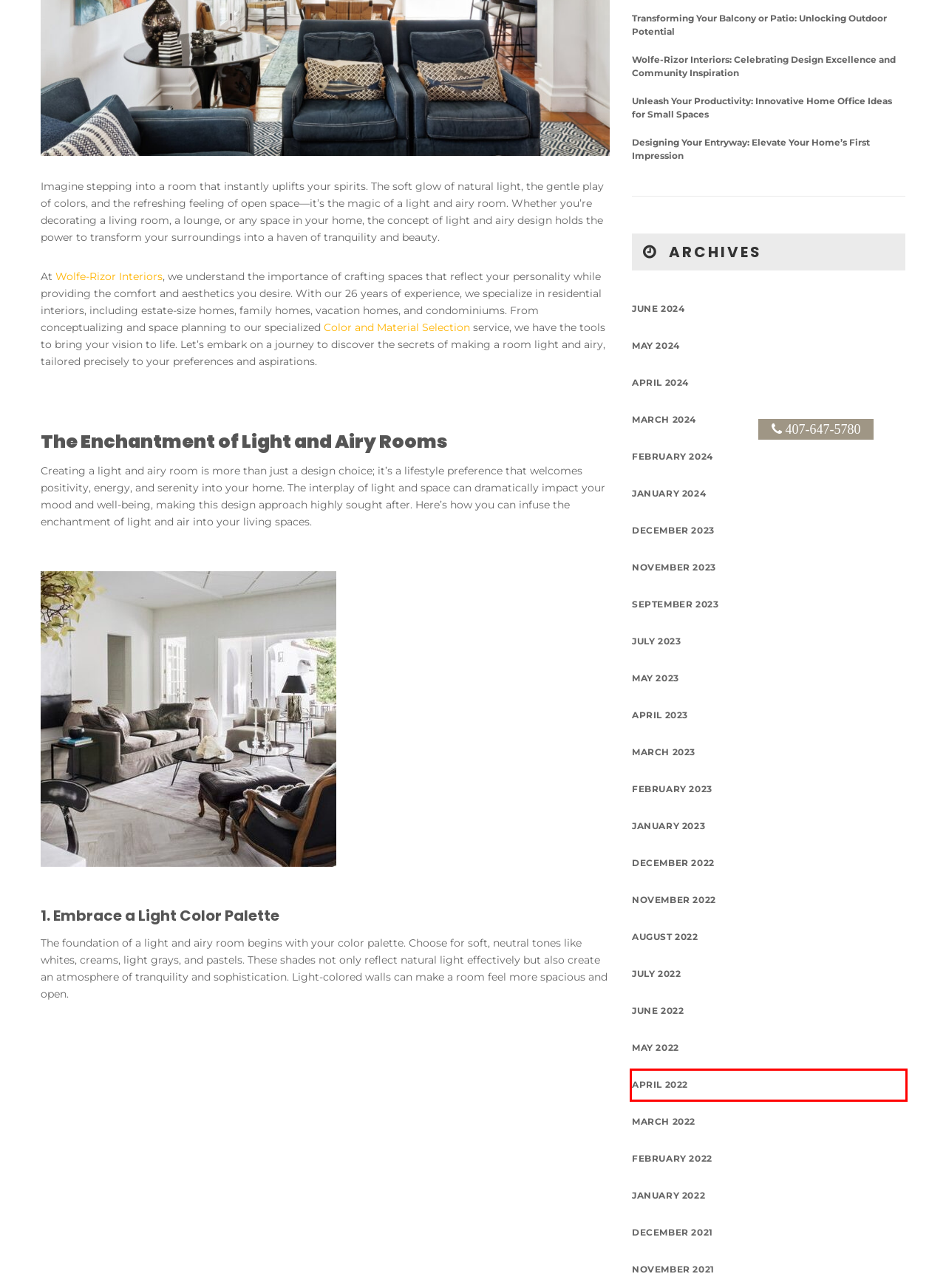You have a screenshot showing a webpage with a red bounding box highlighting an element. Choose the webpage description that best fits the new webpage after clicking the highlighted element. The descriptions are:
A. January 2024 - Wolfe-Rizor Interiors
B. March 2023 - Wolfe-Rizor Interiors
C. November 2022 - Wolfe-Rizor Interiors
D. July 2022 - Wolfe-Rizor Interiors
E. April 2022 - Wolfe-Rizor Interiors
F. December 2021 - Wolfe-Rizor Interiors
G. February 2024 - Wolfe-Rizor Interiors
H. Spotlight Success: Named Among Feedspot's Top 45 Interior Design Blogs in Florida!

E